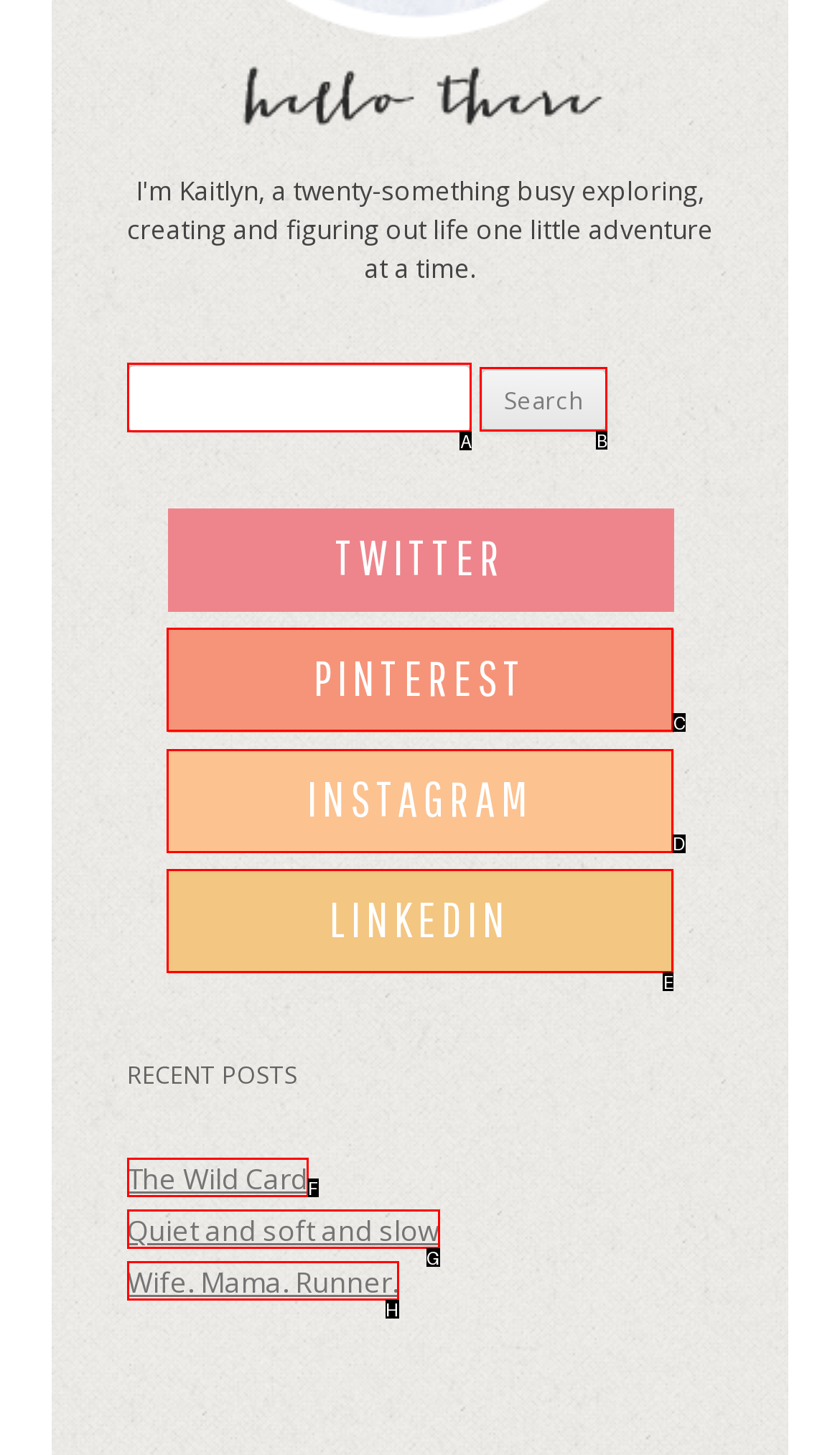Indicate which UI element needs to be clicked to fulfill the task: Visit the Instagram page
Answer with the letter of the chosen option from the available choices directly.

D